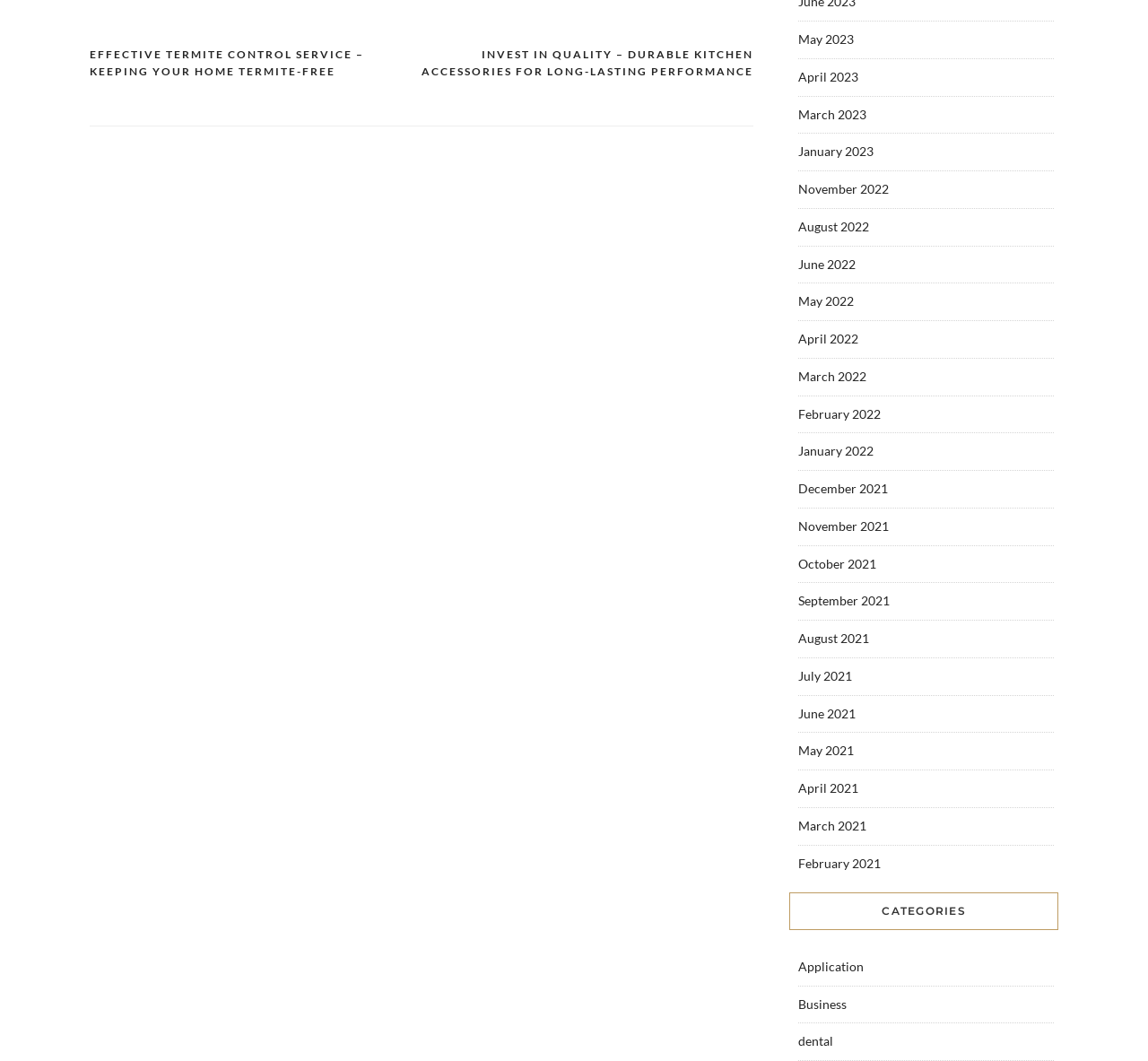Identify the bounding box coordinates of the clickable section necessary to follow the following instruction: "Read about effective termite control service". The coordinates should be presented as four float numbers from 0 to 1, i.e., [left, top, right, bottom].

[0.078, 0.043, 0.367, 0.076]